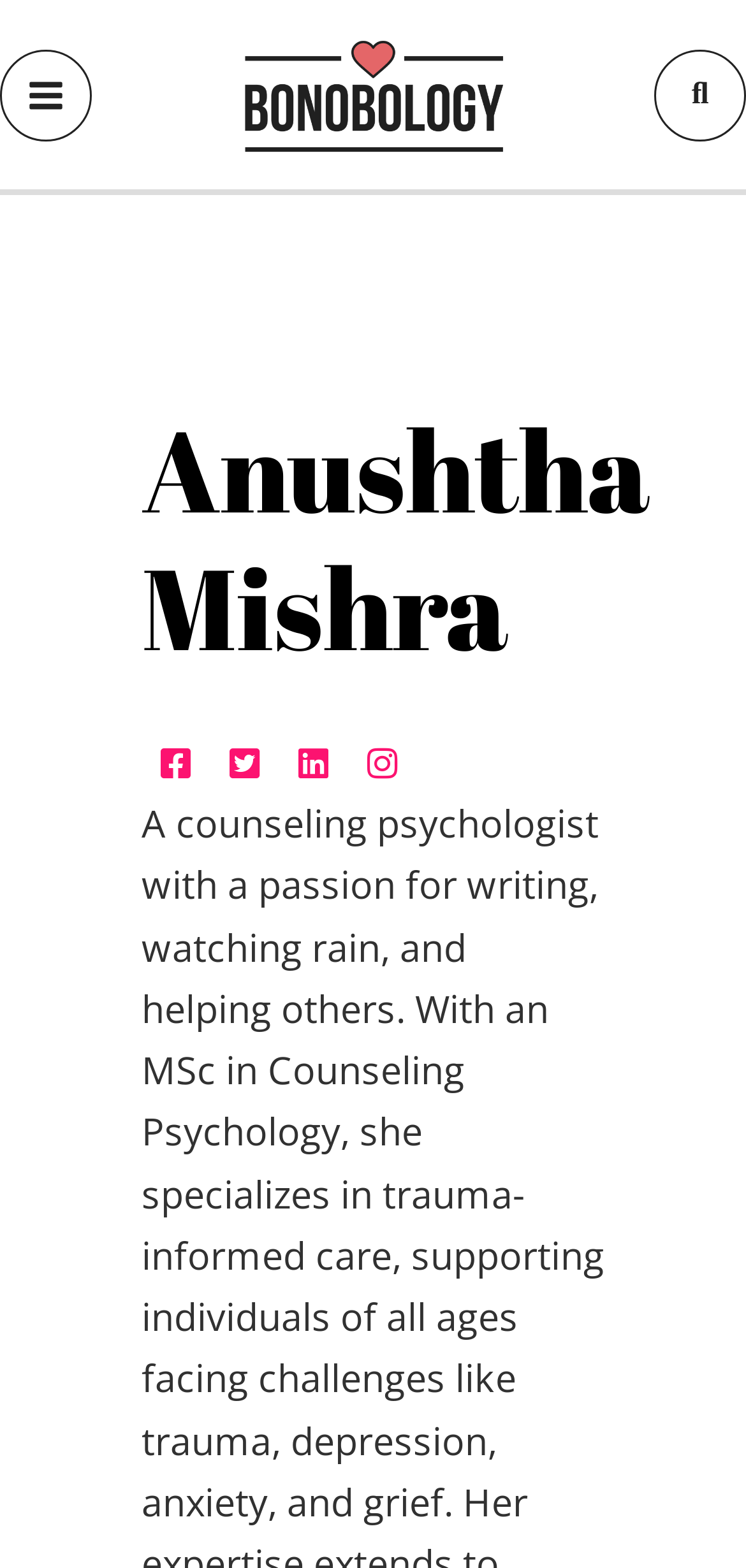How many social media links are there?
Observe the image and answer the question with a one-word or short phrase response.

4